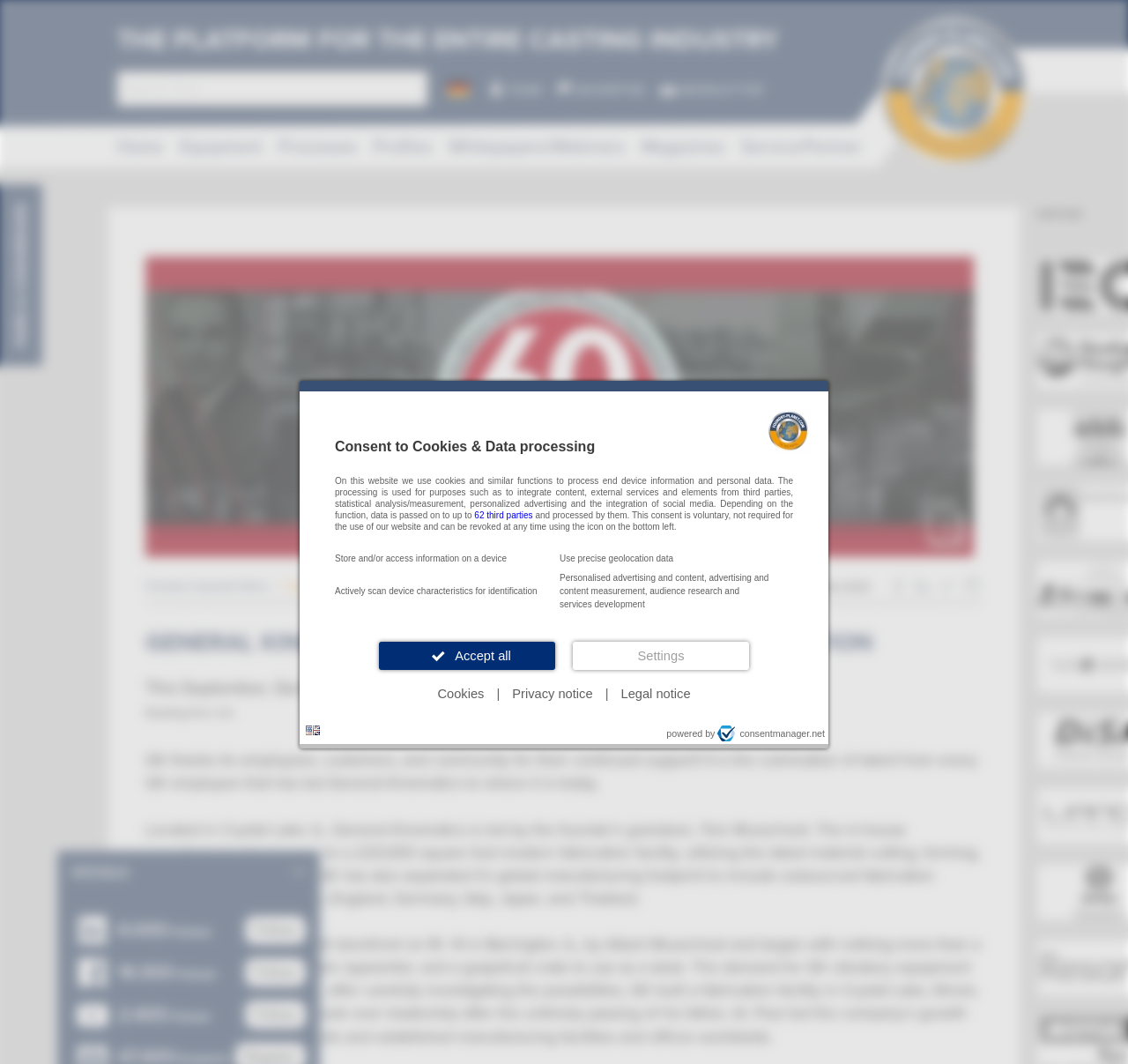Identify the bounding box coordinates of the area you need to click to perform the following instruction: "Check the social media followers".

[0.063, 0.854, 0.101, 0.894]